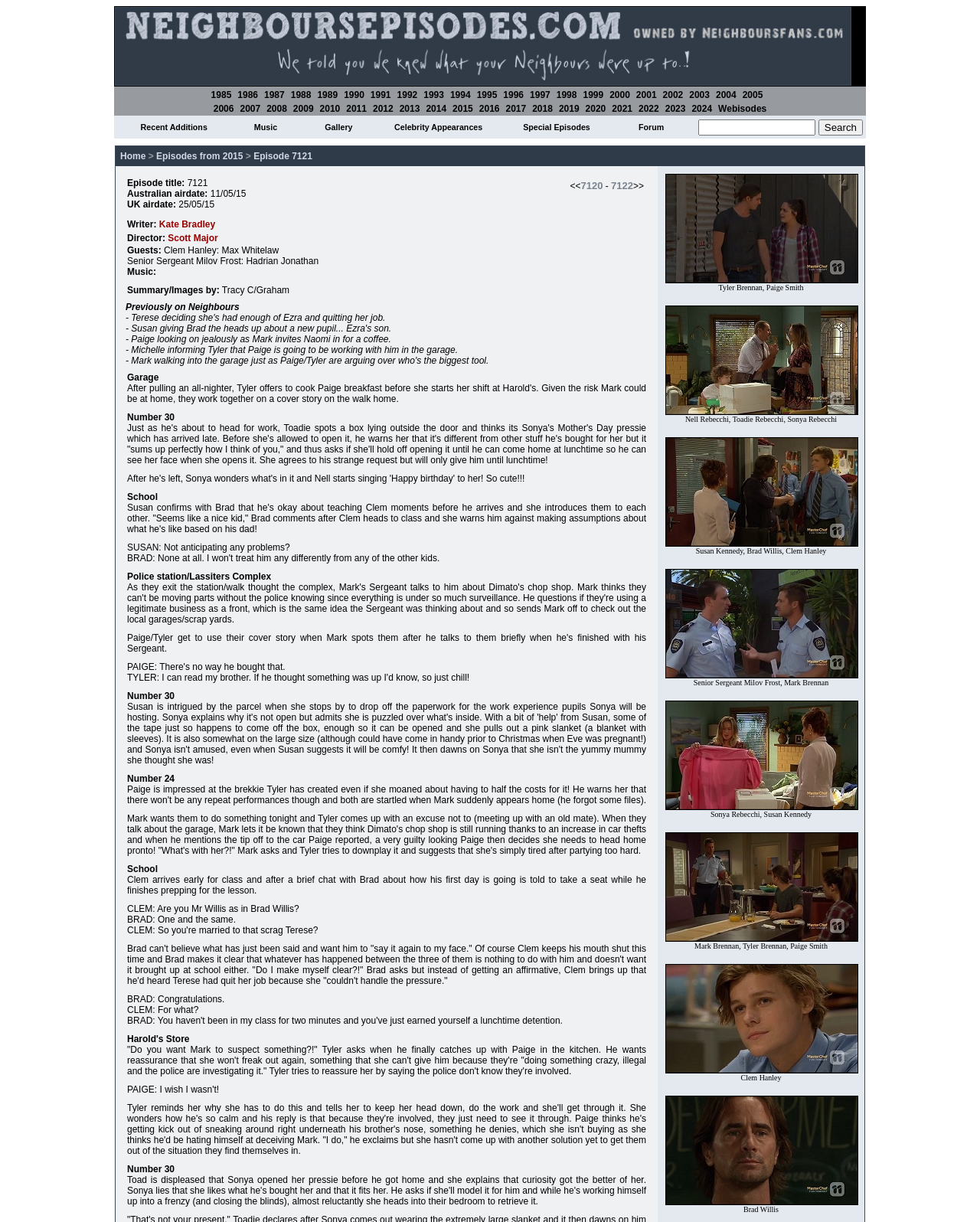What are the available years to browse Neighbours episodes?
Offer a detailed and full explanation in response to the question.

By examining the webpage, I found a list of years ranging from 1985 to 2024, which are likely links to browse Neighbours episodes by year.